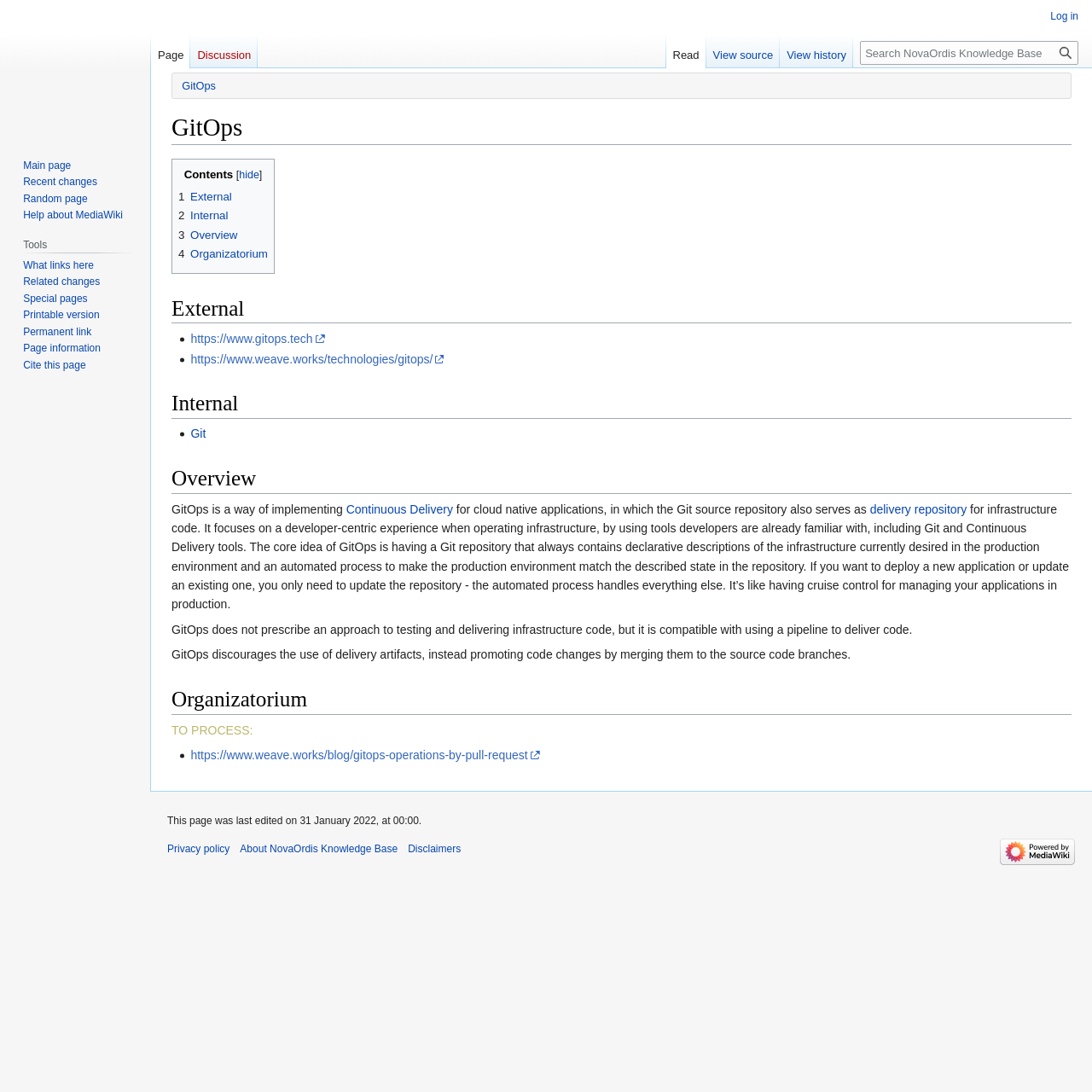Write an elaborate caption that captures the essence of the webpage.

The webpage is a knowledge base article about GitOps, a way of implementing Continuous Delivery for cloud native applications. At the top, there is a main heading "GitOps" and a link to jump to navigation and search. Below that, there is a navigation menu with links to "Contents", "Personal tools", "Namespaces", "Views", and "Search".

The "Contents" section is divided into four subheadings: "External", "Internal", "Overview", and "Organizatorium". Under "External", there are two links to external websites related to GitOps. Under "Internal", there is a link to a page about Git. The "Overview" section provides a detailed description of GitOps, including its core idea, benefits, and how it works. The "Organizatorium" section has a list of links to related articles.

On the right side of the page, there are several navigation menus, including "Personal tools", "Namespaces", "Views", and "Search". The "Search" menu has a search box and a button to search the knowledge base.

At the bottom of the page, there is a section with links to "Main page", "Recent changes", "Random page", and "Help about MediaWiki". There is also a "Tools" section with links to various tools, such as "What links here" and "Special pages".

Finally, there is a footer section with information about the page, including when it was last edited and links to "Privacy policy", "About NovaOrdis Knowledge Base", "Disclaimers", and "Powered by MediaWiki", which includes an image of the MediaWiki logo.